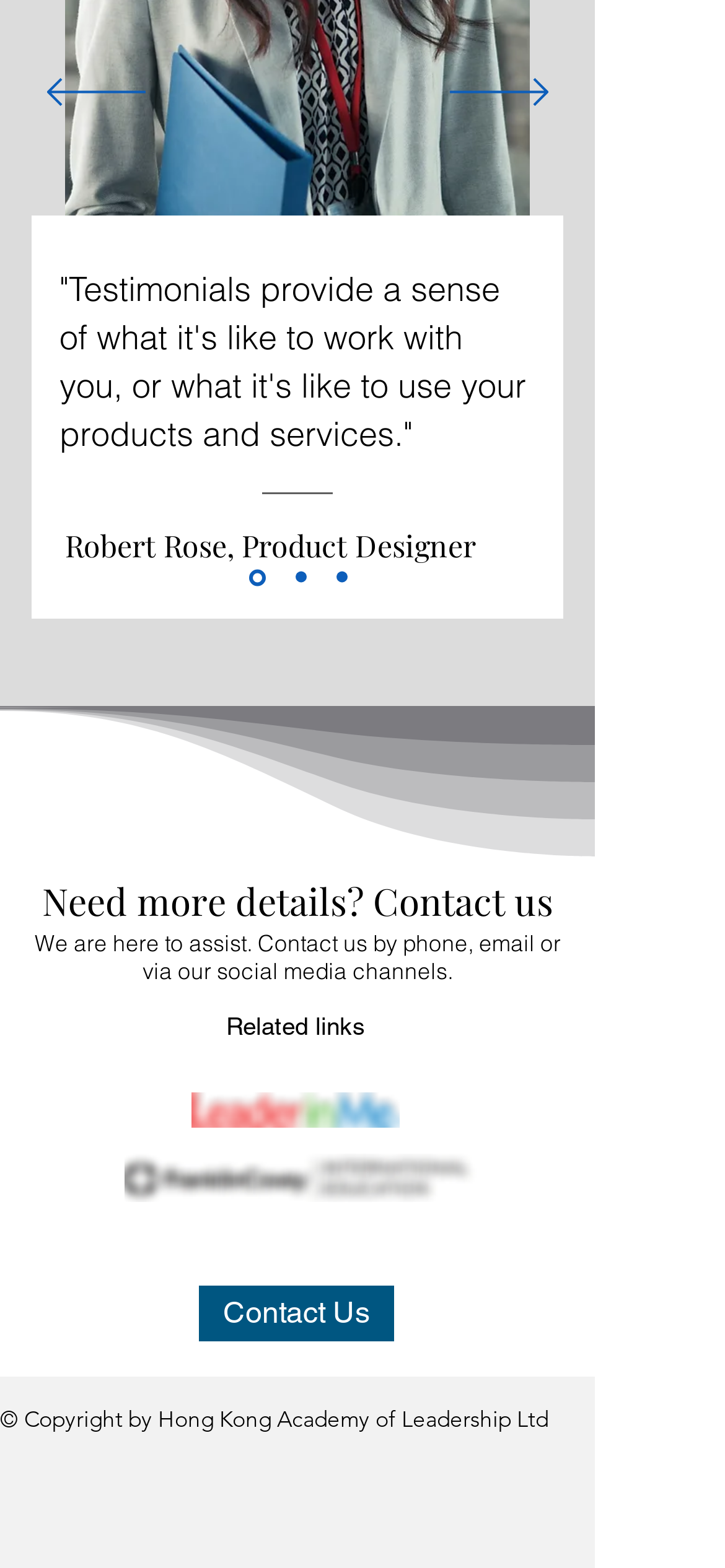Using the description: "aria-label="Section1SlideShowItem1MediaImage1"", determine the UI element's bounding box coordinates. Ensure the coordinates are in the format of four float numbers between 0 and 1, i.e., [left, top, right, bottom].

[0.342, 0.363, 0.365, 0.373]